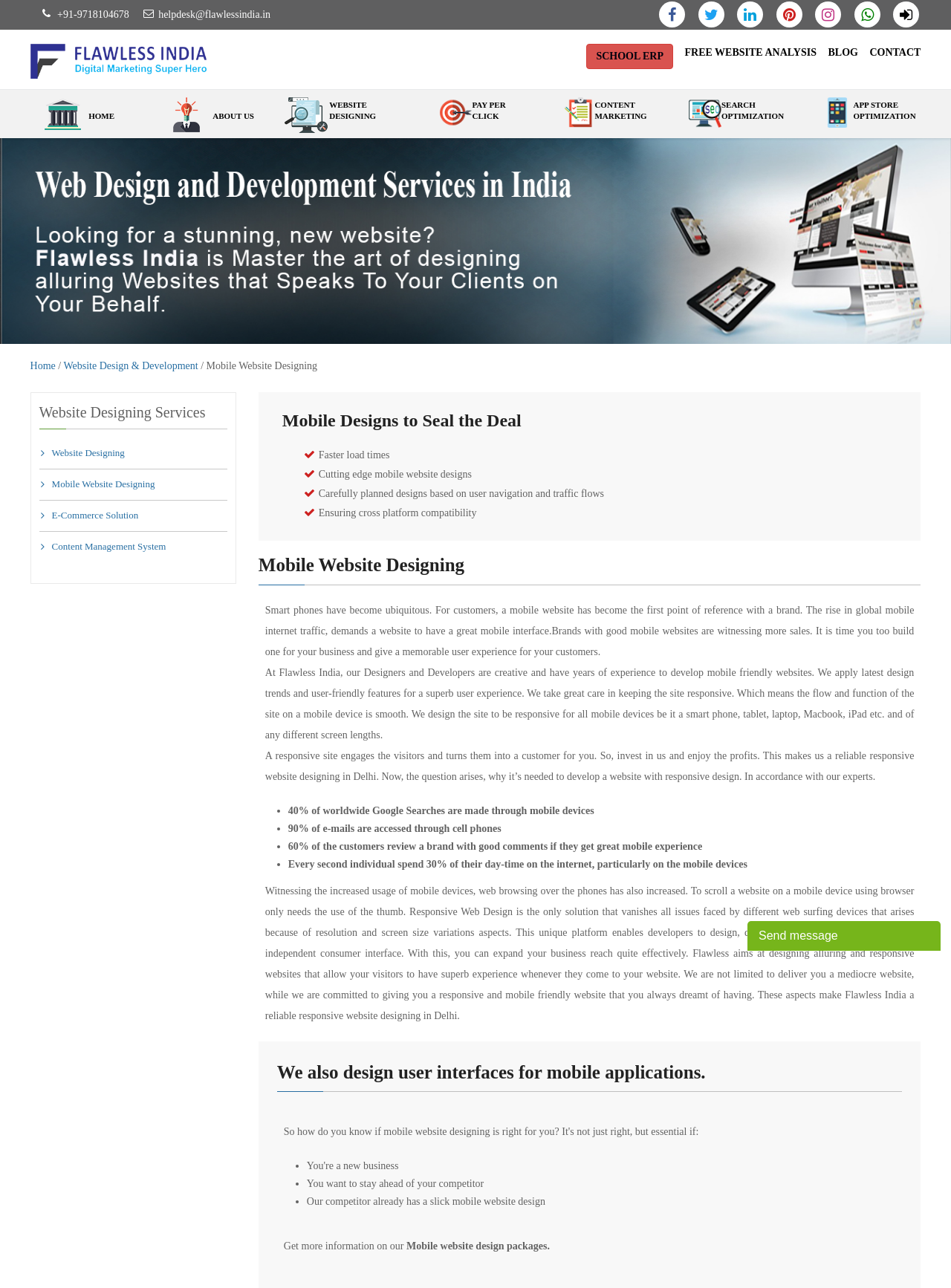Determine the coordinates of the bounding box for the clickable area needed to execute this instruction: "Click the 'Website Designing' link".

[0.29, 0.07, 0.427, 0.107]